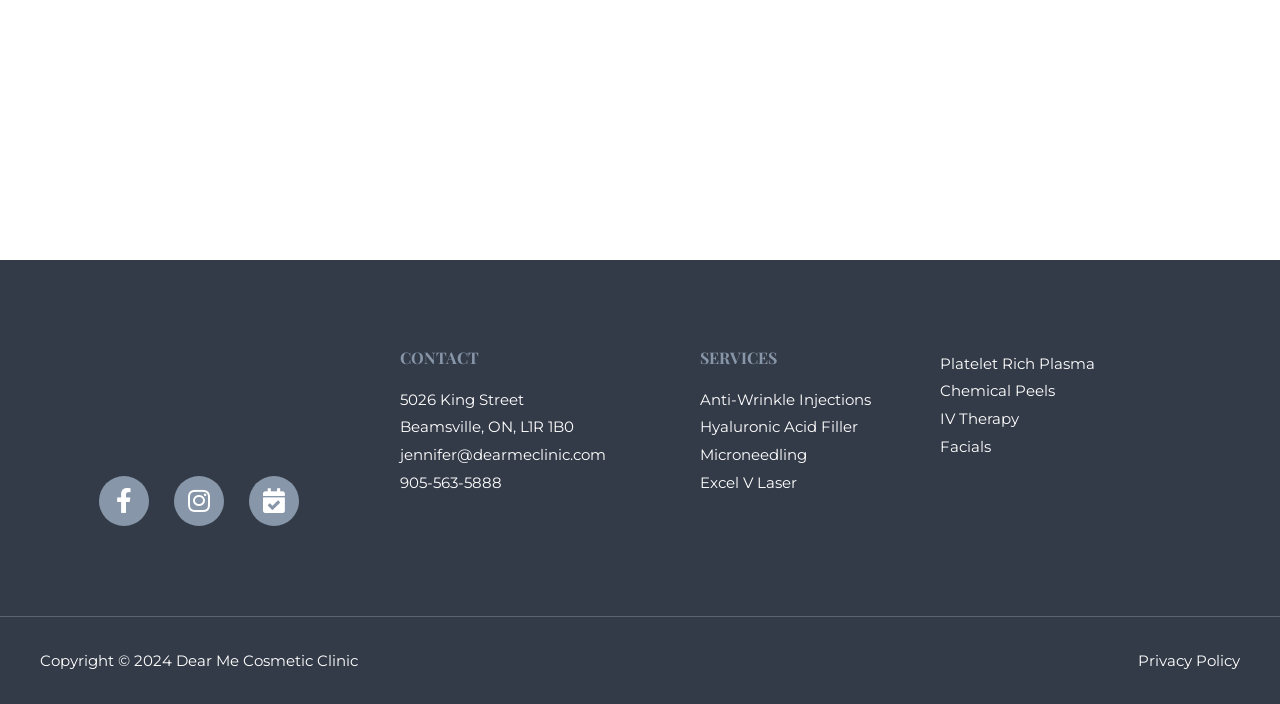Find and indicate the bounding box coordinates of the region you should select to follow the given instruction: "Check Privacy Policy".

[0.889, 0.924, 0.969, 0.951]